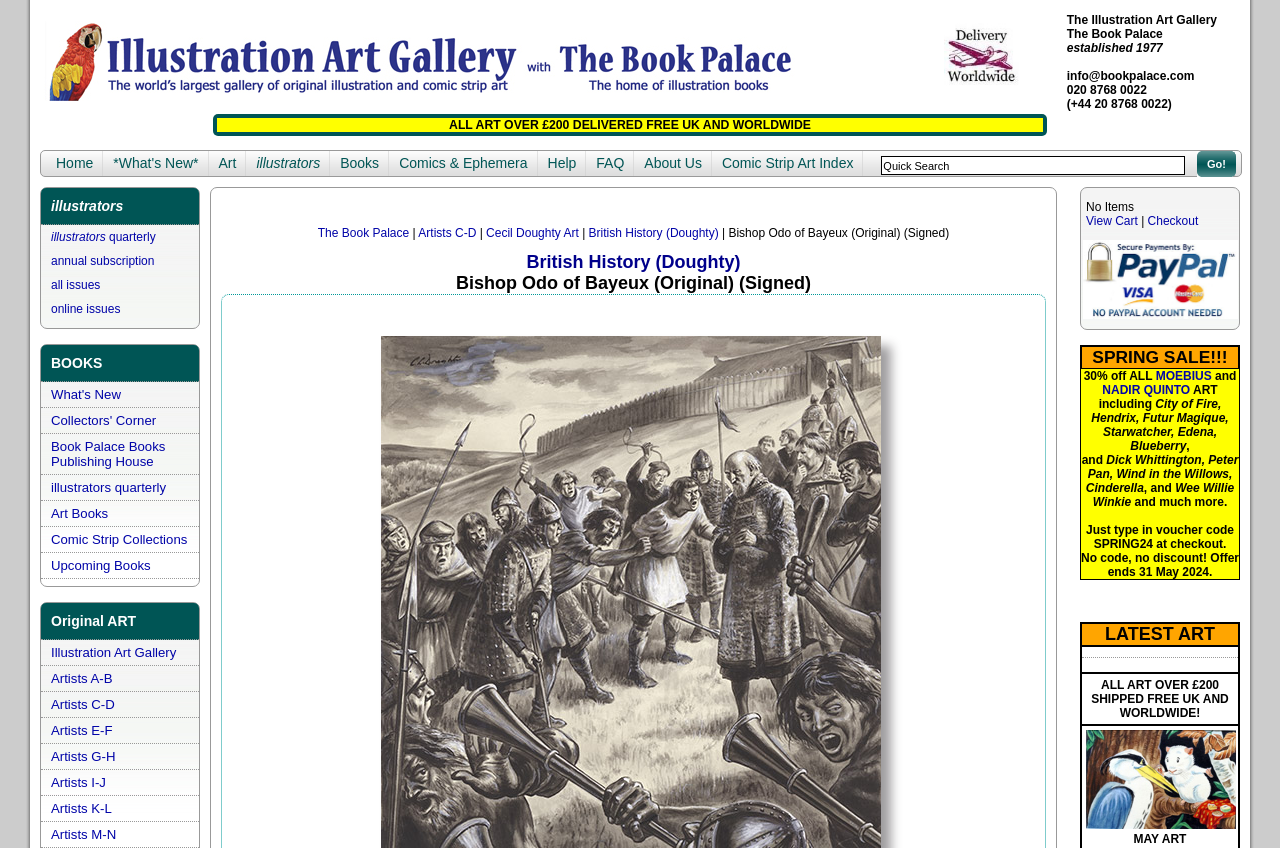Provide your answer to the question using just one word or phrase: How many links are there in the 'illustrators' section?

5